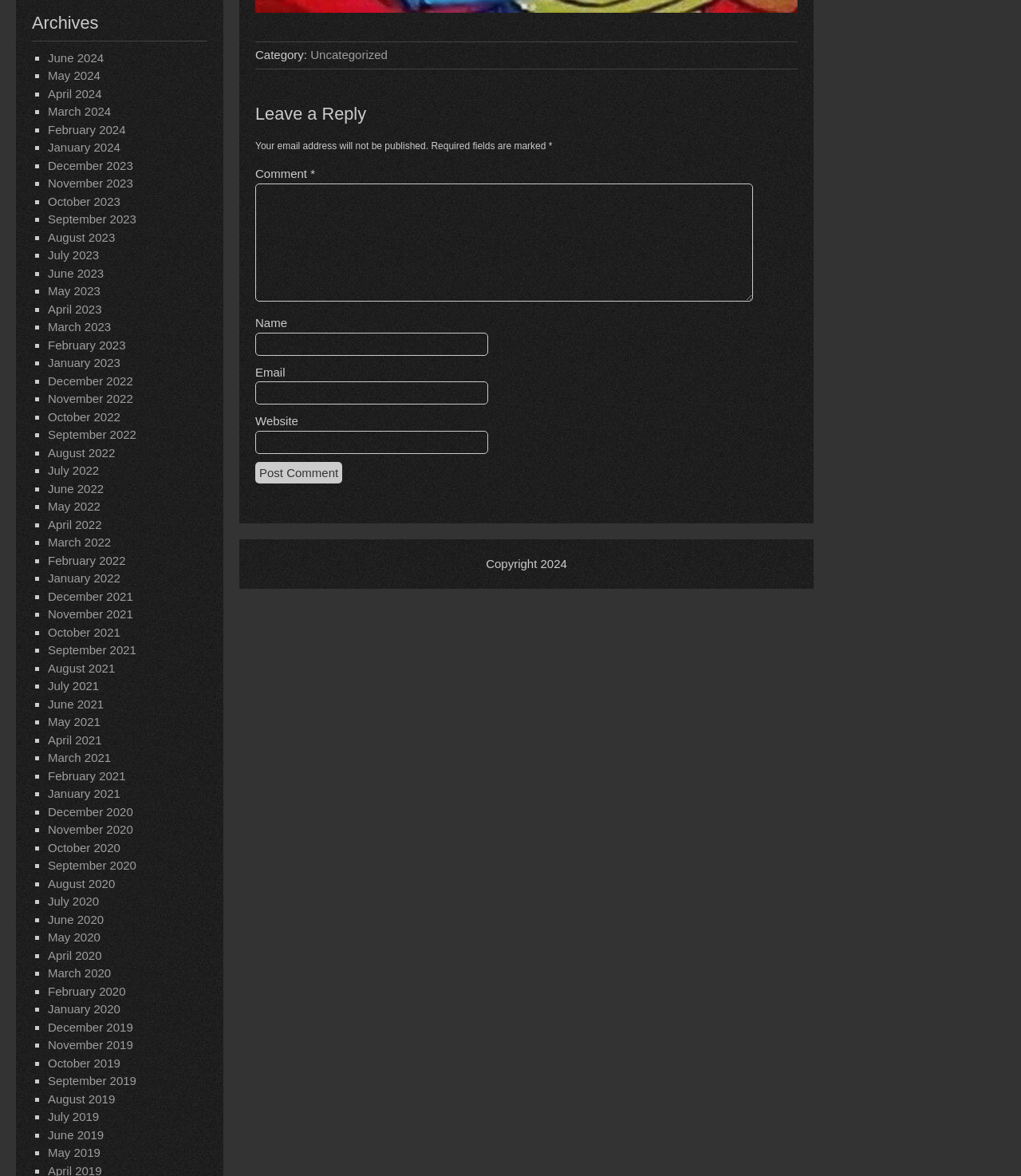Please identify the bounding box coordinates for the region that you need to click to follow this instruction: "View archives for June 2024".

[0.047, 0.043, 0.102, 0.055]